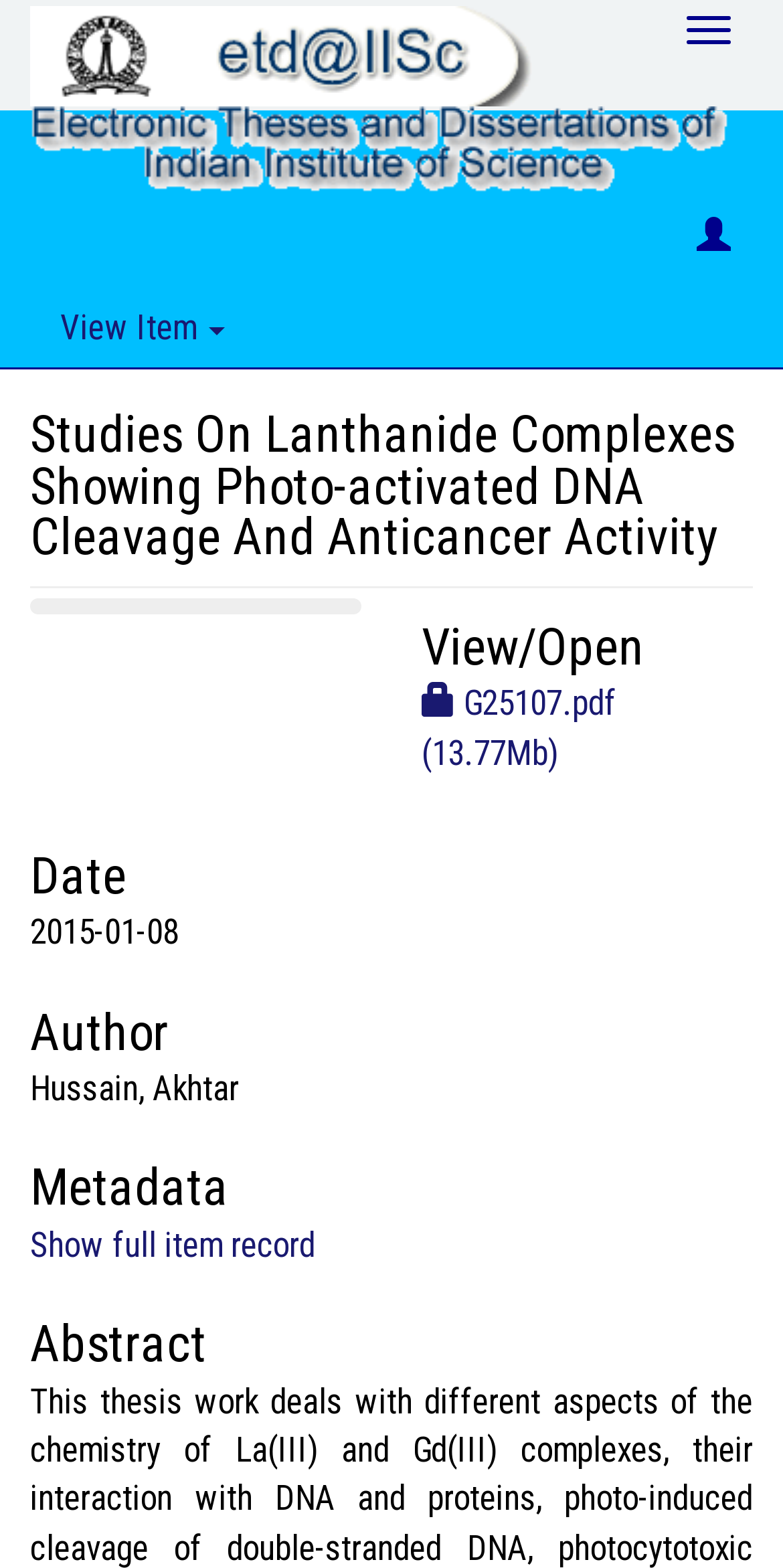Give a one-word or short phrase answer to the question: 
Who is the author of the study?

Hussain, Akhtar